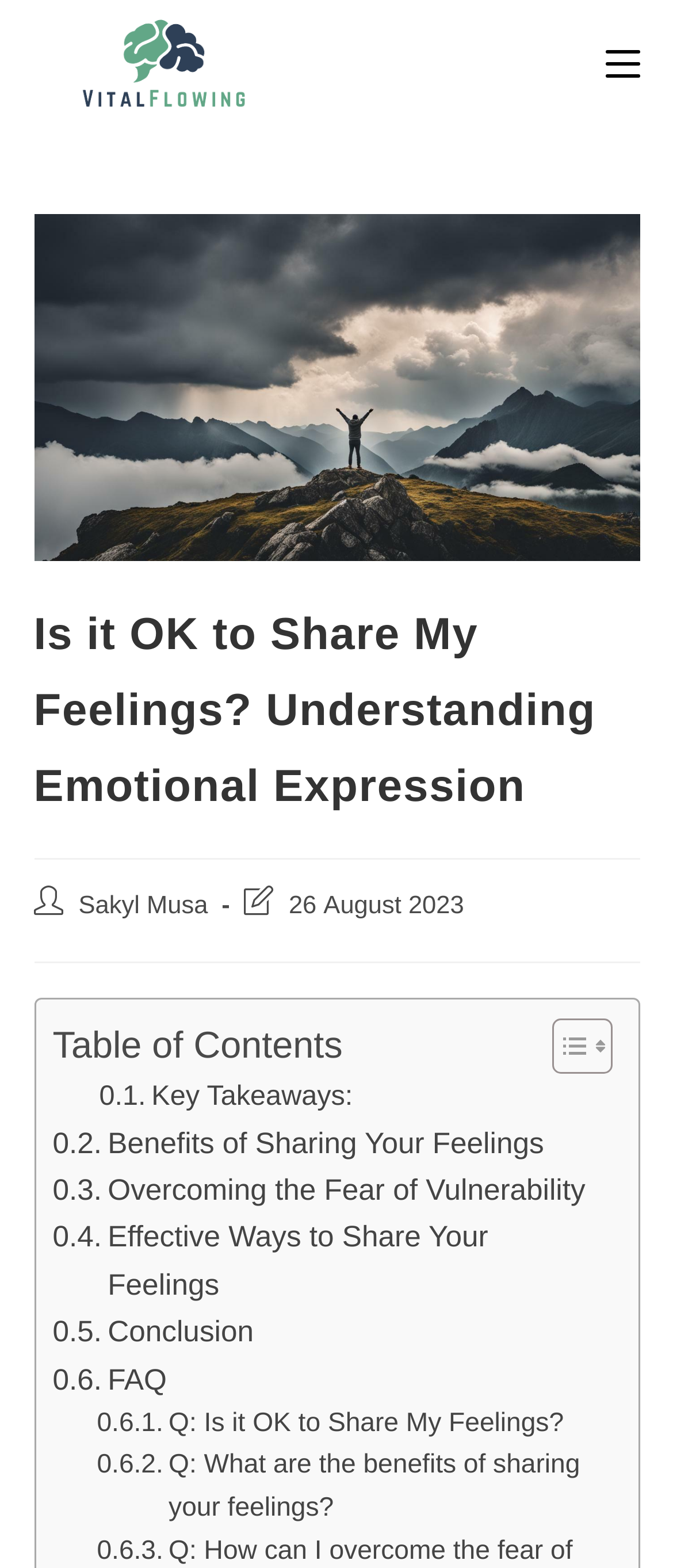Given the element description: "Toggle", predict the bounding box coordinates of this UI element. The coordinates must be four float numbers between 0 and 1, given as [left, top, right, bottom].

[0.781, 0.648, 0.896, 0.686]